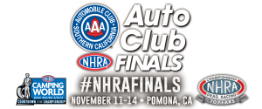Elaborate on the contents of the image in a comprehensive manner.

The image showcases the promotional banner for the "Auto Club Finals," a significant event in the NHRA (National Hot Rod Association) racing calendar. The banner features prominent branding, including the AAA logo and the NHRA emblem, indicating the event's official affiliation. The text highlights the event name, "Auto Club FINALS," underscored by the hashtag "#NHRAFINALS," which encourages social media engagement. Below this, the dates of the event are prominently displayed: "NOVEMBER 11-14," along with the location "POMONA, CA," emphasizing the excitement of the finals as they take place at this renowned racing venue. This visual is designed to attract racing enthusiasts and inform them about the thrilling upcoming races while promoting connection through social media.